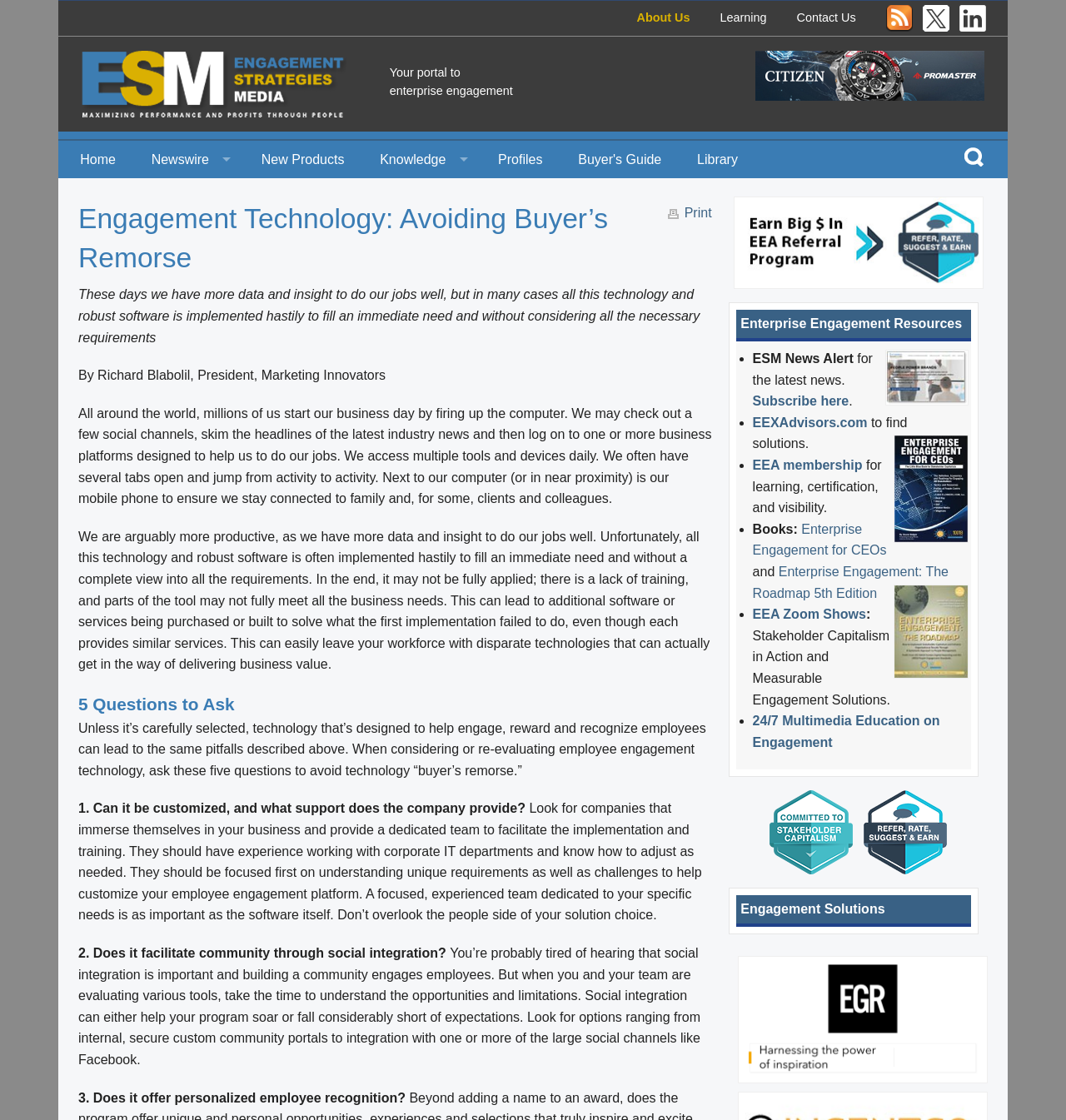What is the company name?
Your answer should be a single word or phrase derived from the screenshot.

Engagement Strategies Media